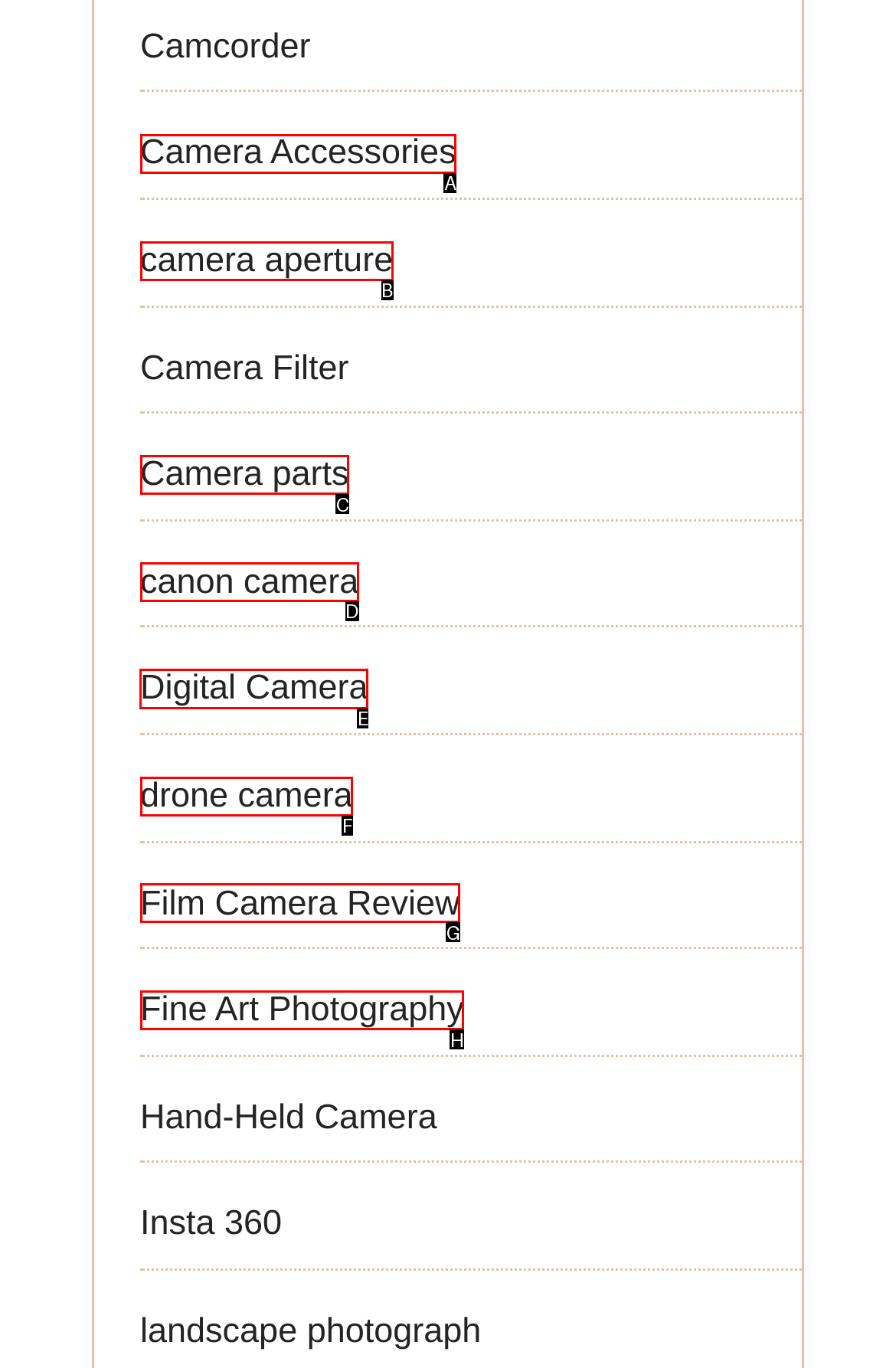Which HTML element should be clicked to perform the following task: Explore Digital Camera
Reply with the letter of the appropriate option.

E